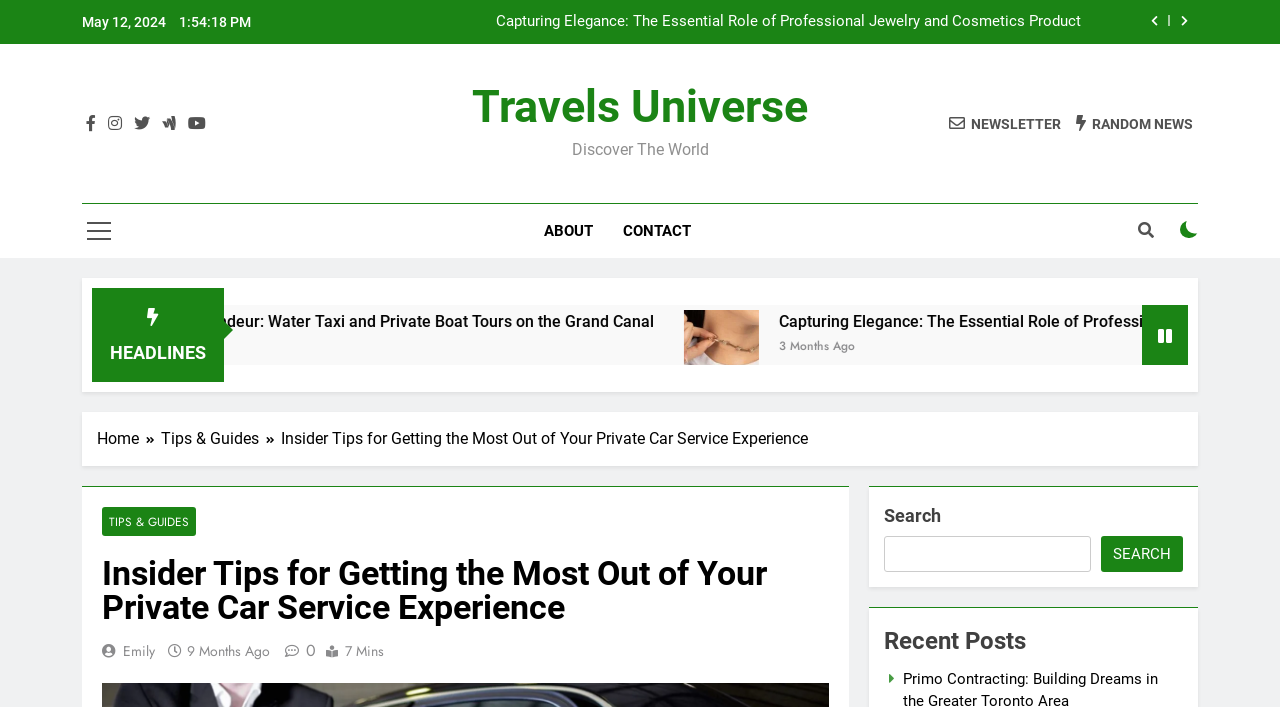Identify the bounding box coordinates of the clickable region required to complete the instruction: "Go to the about page". The coordinates should be given as four float numbers within the range of 0 and 1, i.e., [left, top, right, bottom].

[0.413, 0.289, 0.475, 0.365]